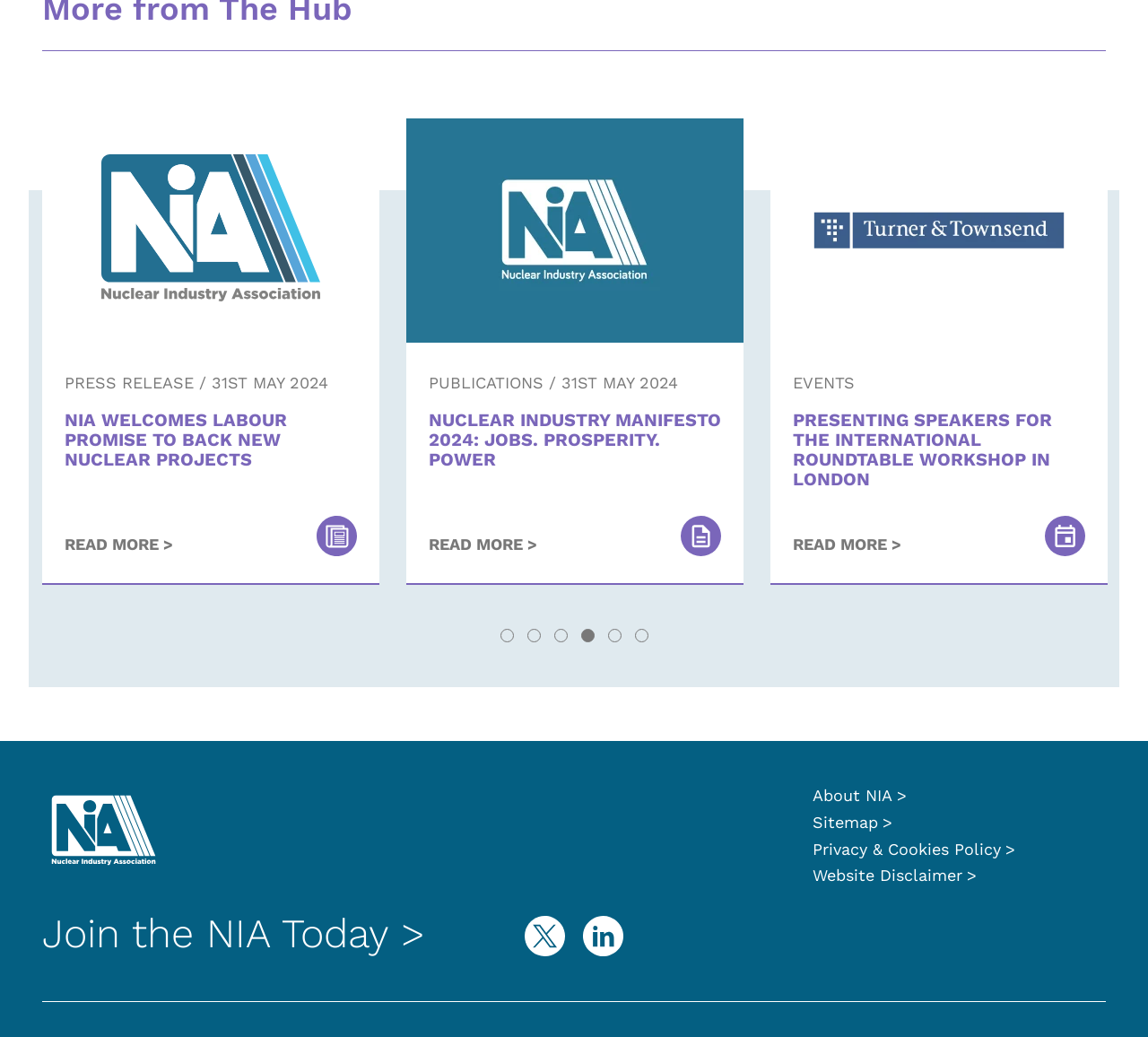What is the last link in the footer section? From the image, respond with a single word or brief phrase.

Website Disclaimer>